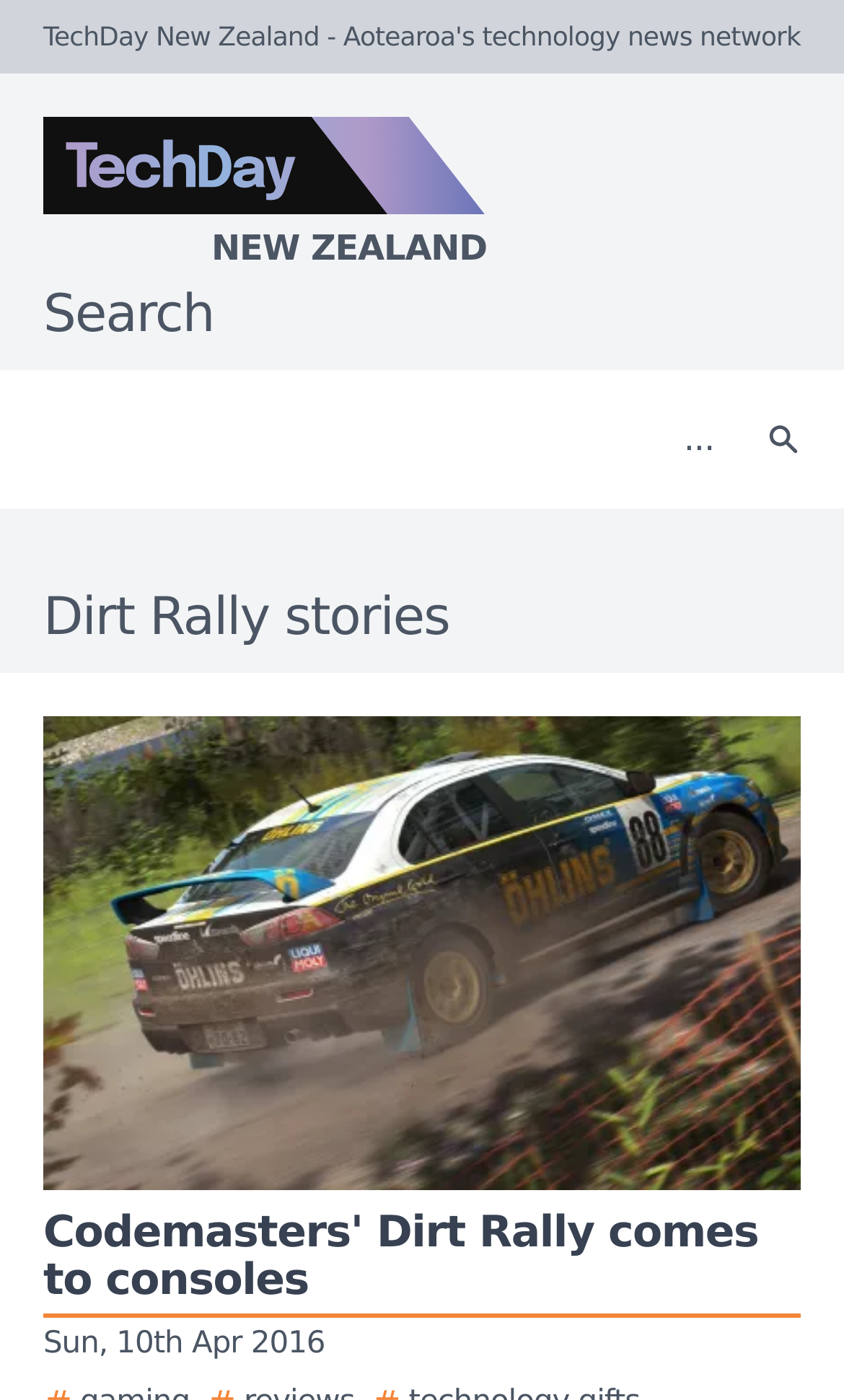Create an in-depth description of the webpage, covering main sections.

The webpage is about Dirt Rally stories on TechDay New Zealand. At the top left corner, there is a logo of TechDay New Zealand, accompanied by a link to the website's homepage. Below the logo, there is a search bar with a label "Search" and a search button on the right side of the bar. The search button has a small icon. 

Below the search bar, there is a heading that reads "Dirt Rally stories". Under this heading, there is a large image that takes up most of the width of the page, which appears to be a story image.